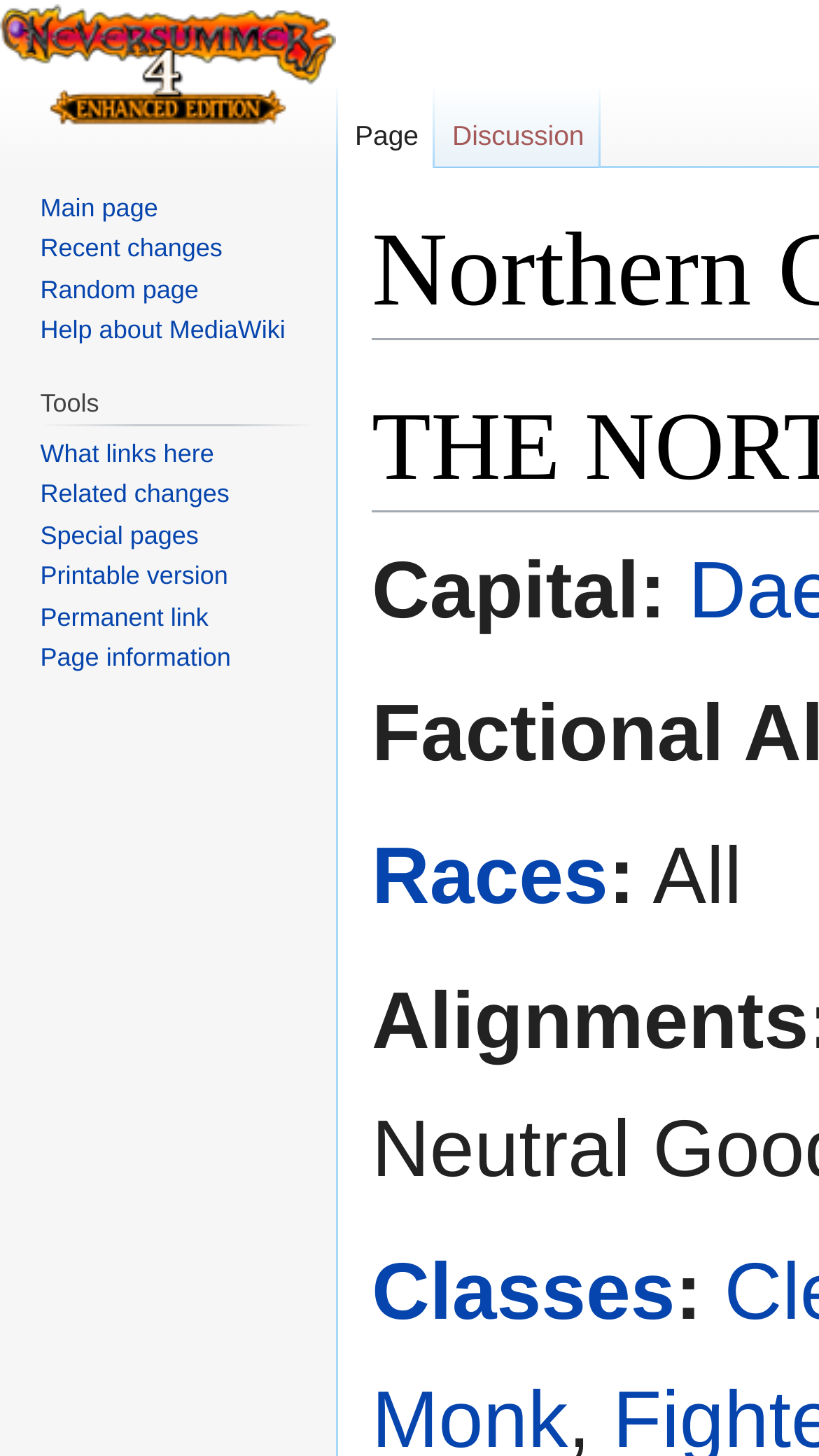Identify the coordinates of the bounding box for the element that must be clicked to accomplish the instruction: "View UK region".

None